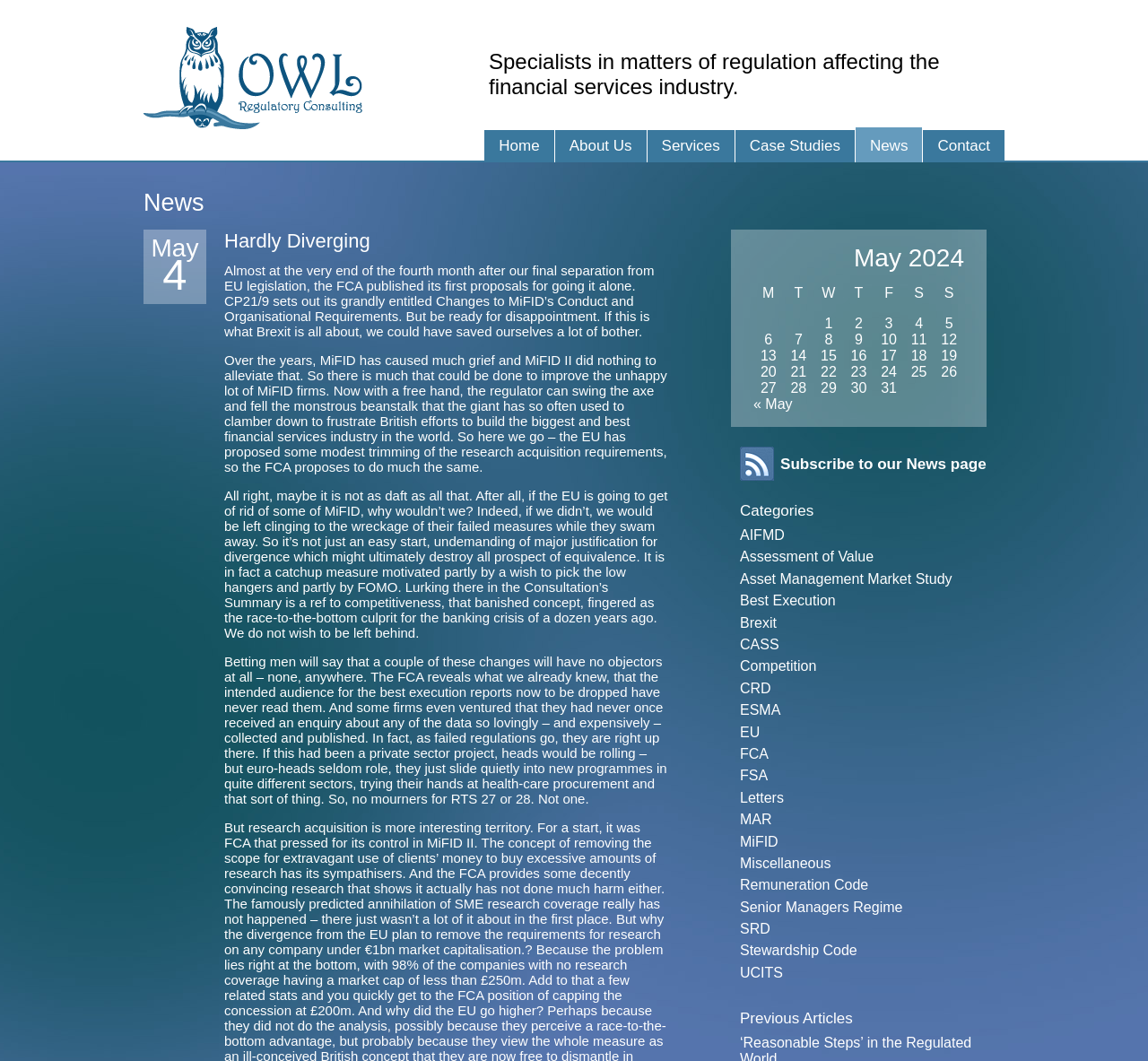How many links are there in the navigation menu?
Look at the screenshot and respond with a single word or phrase.

7